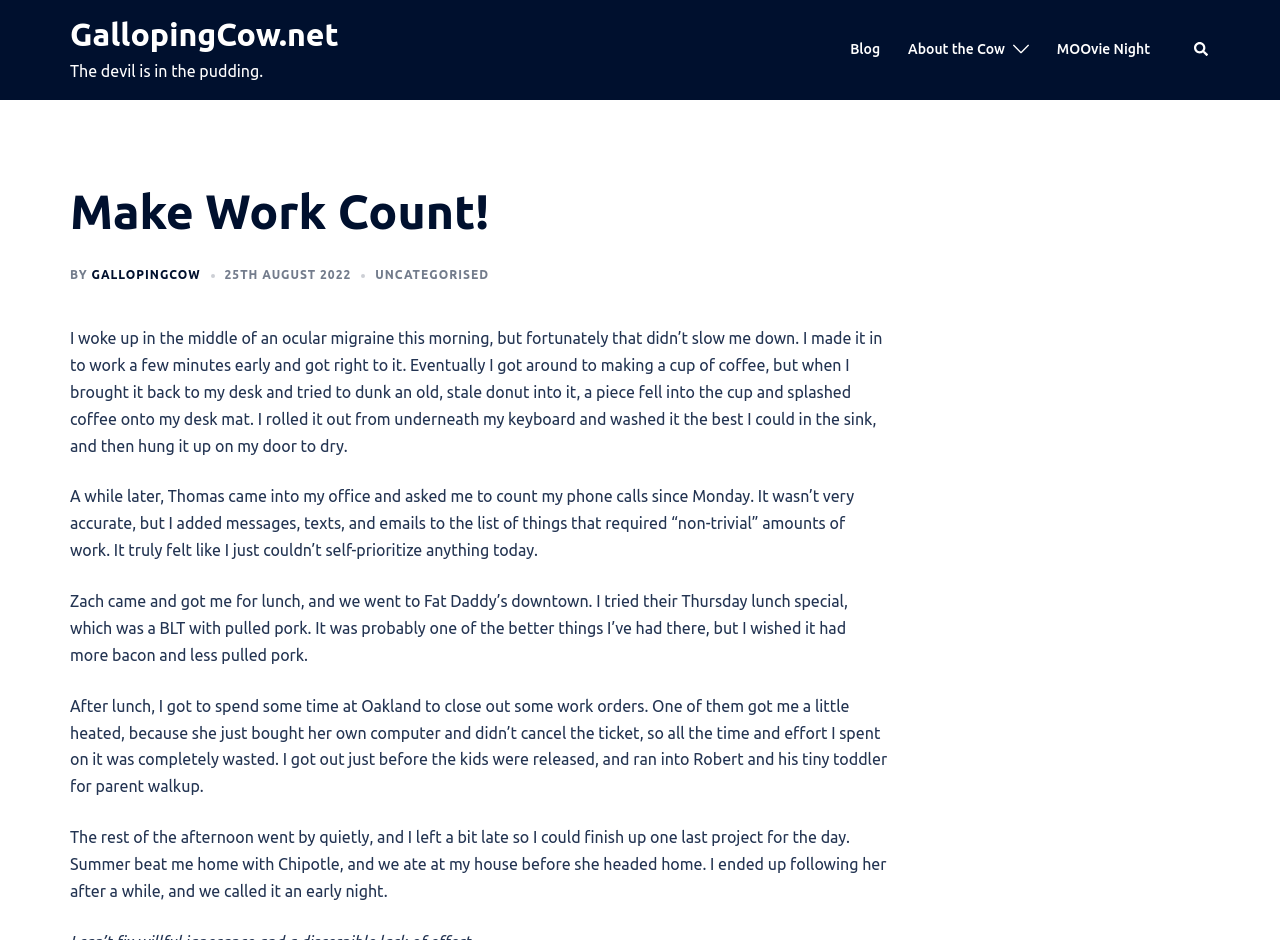Provide your answer in one word or a succinct phrase for the question: 
What is the date mentioned in the article?

25TH AUGUST 2022